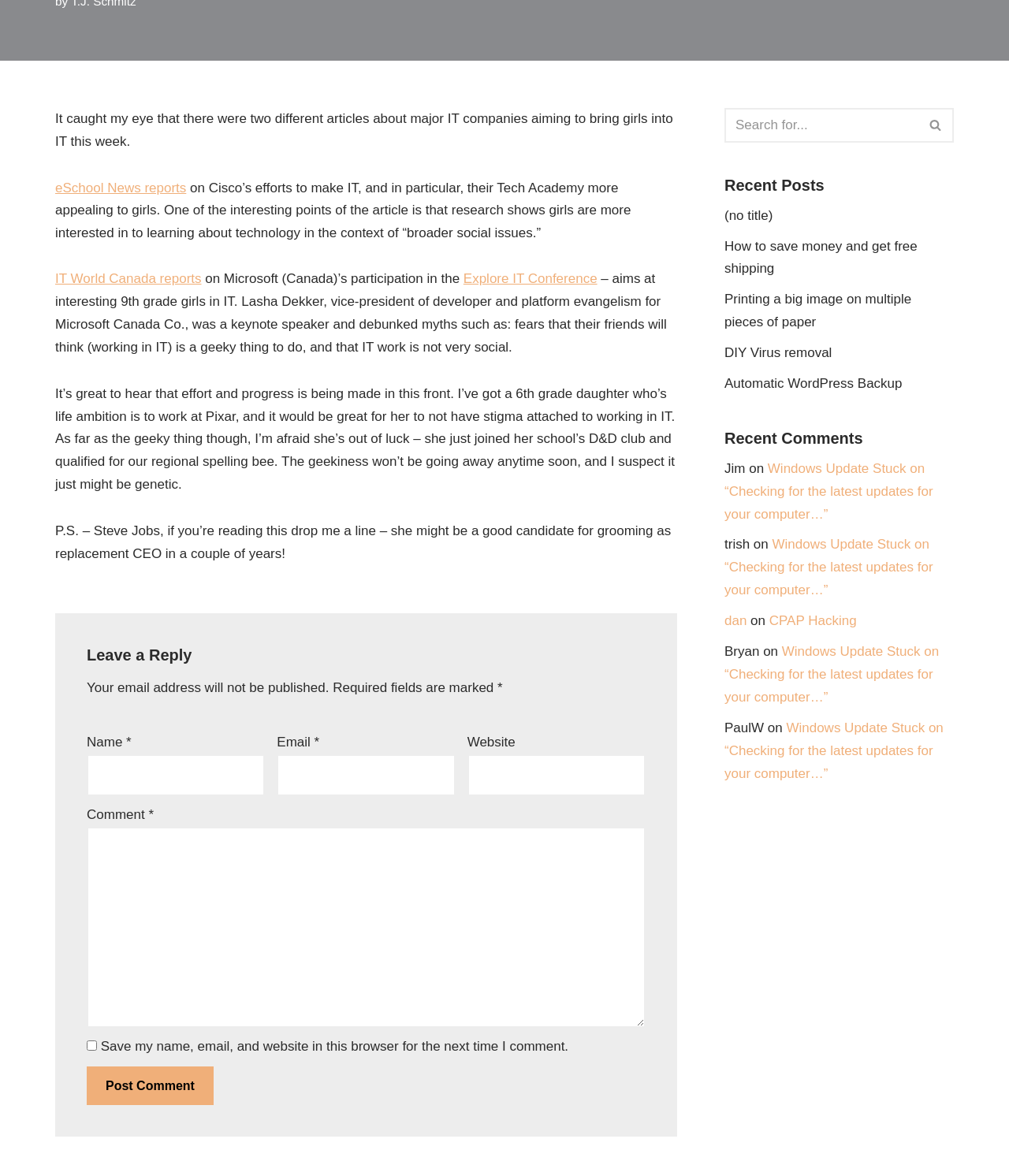Please specify the bounding box coordinates in the format (top-left x, top-left y, bottom-right x, bottom-right y), with all values as floating point numbers between 0 and 1. Identify the bounding box of the UI element described by: parent_node: Email * aria-describedby="email-notes" name="email"

[0.274, 0.641, 0.451, 0.677]